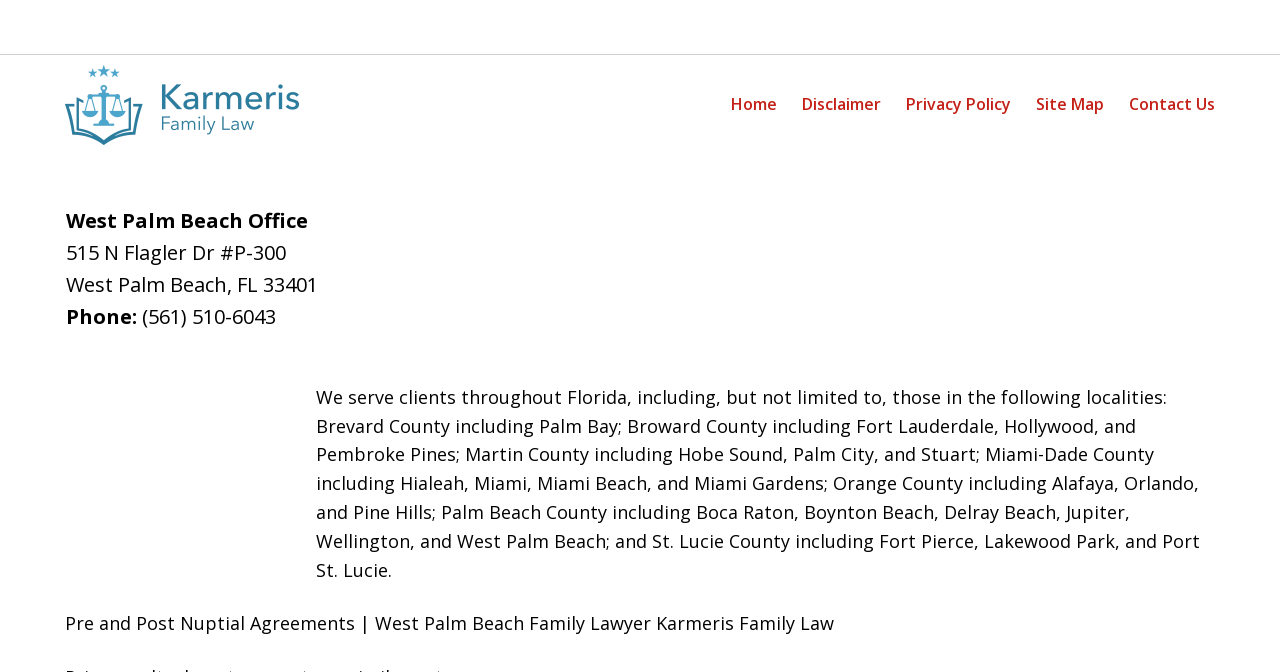Determine the bounding box coordinates of the clickable element necessary to fulfill the instruction: "View the Disclaimer". Provide the coordinates as four float numbers within the 0 to 1 range, i.e., [left, top, right, bottom].

[0.627, 0.138, 0.688, 0.171]